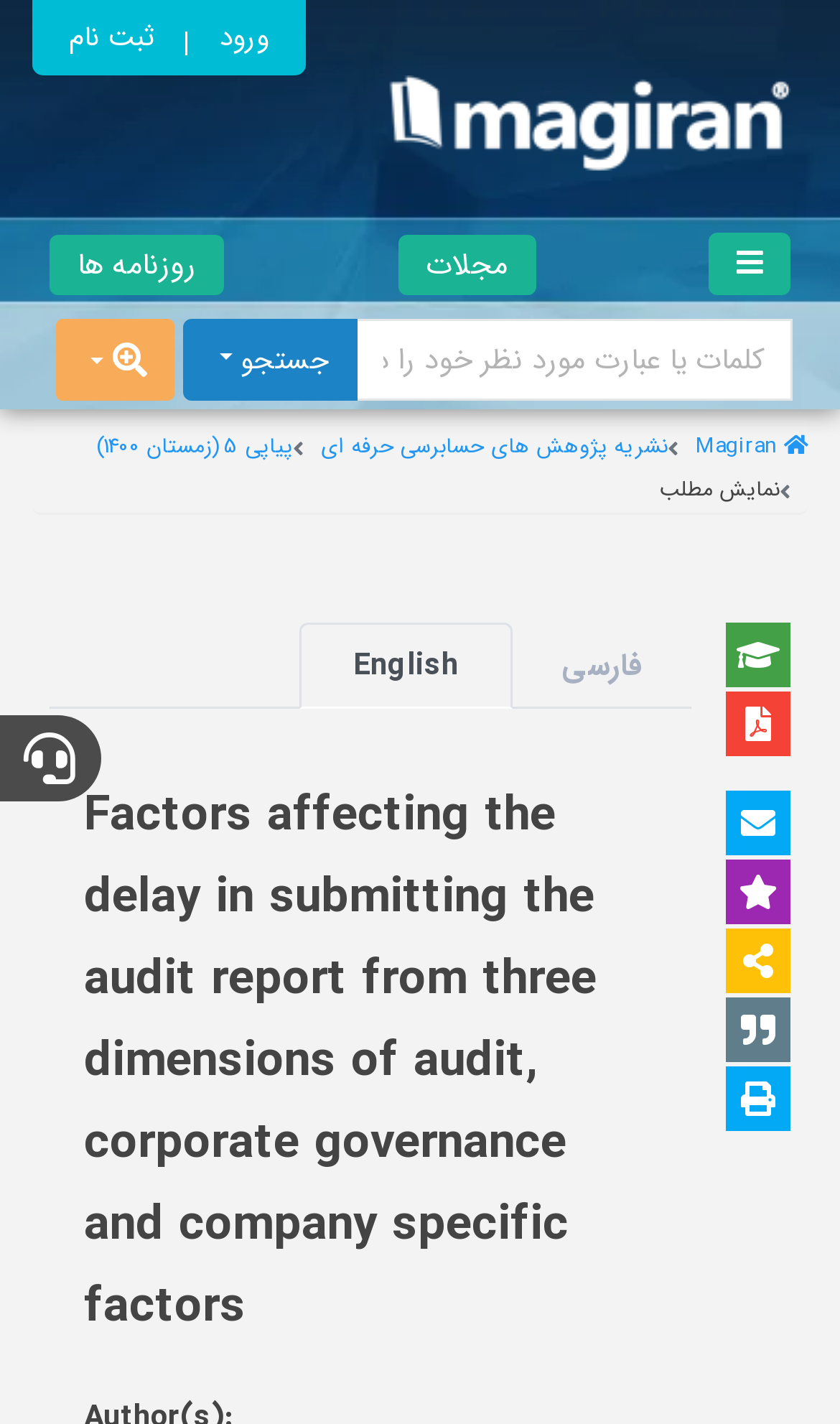Pinpoint the bounding box coordinates for the area that should be clicked to perform the following instruction: "view the navigation menu".

[0.844, 0.163, 0.941, 0.207]